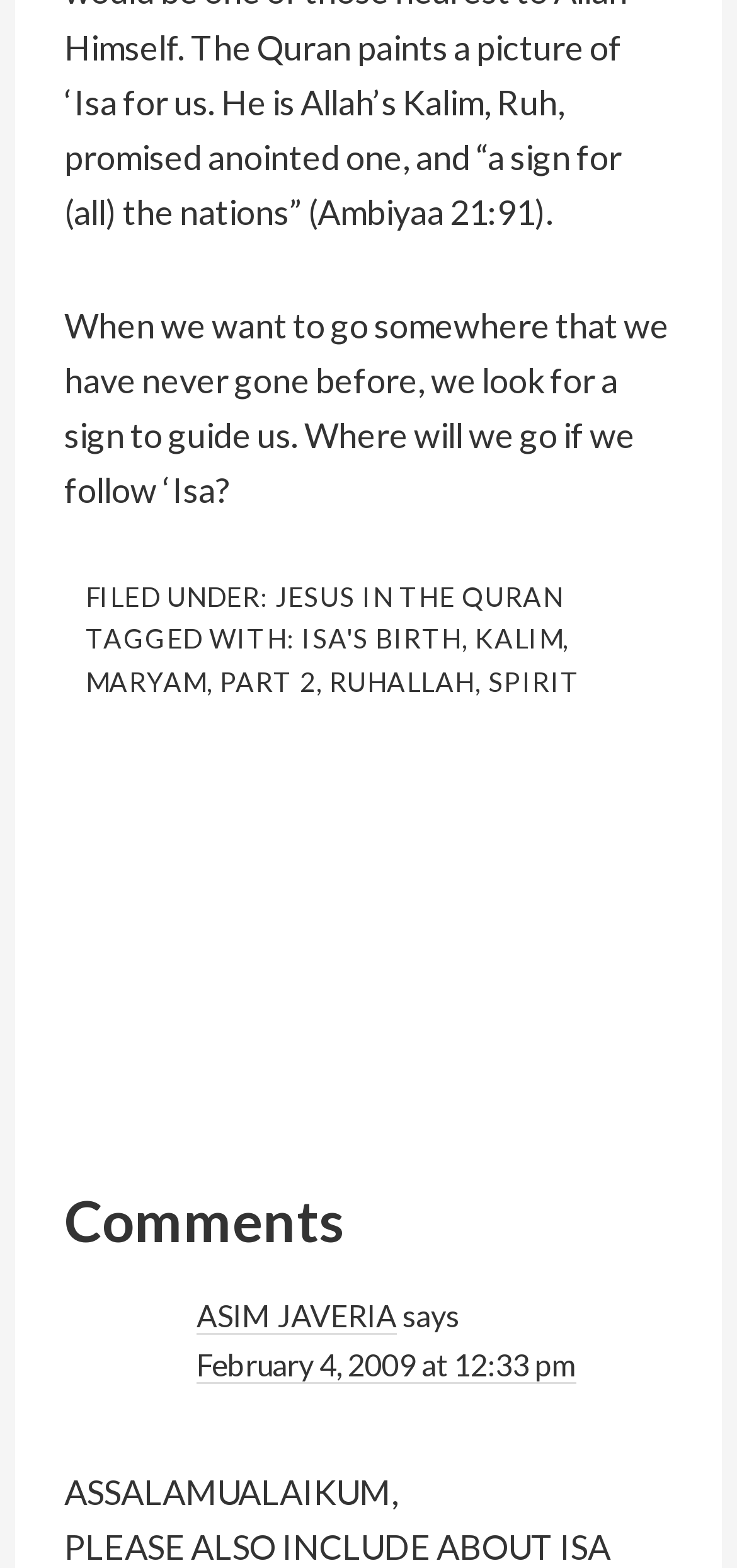Locate and provide the bounding box coordinates for the HTML element that matches this description: "part 2".

[0.298, 0.425, 0.429, 0.445]